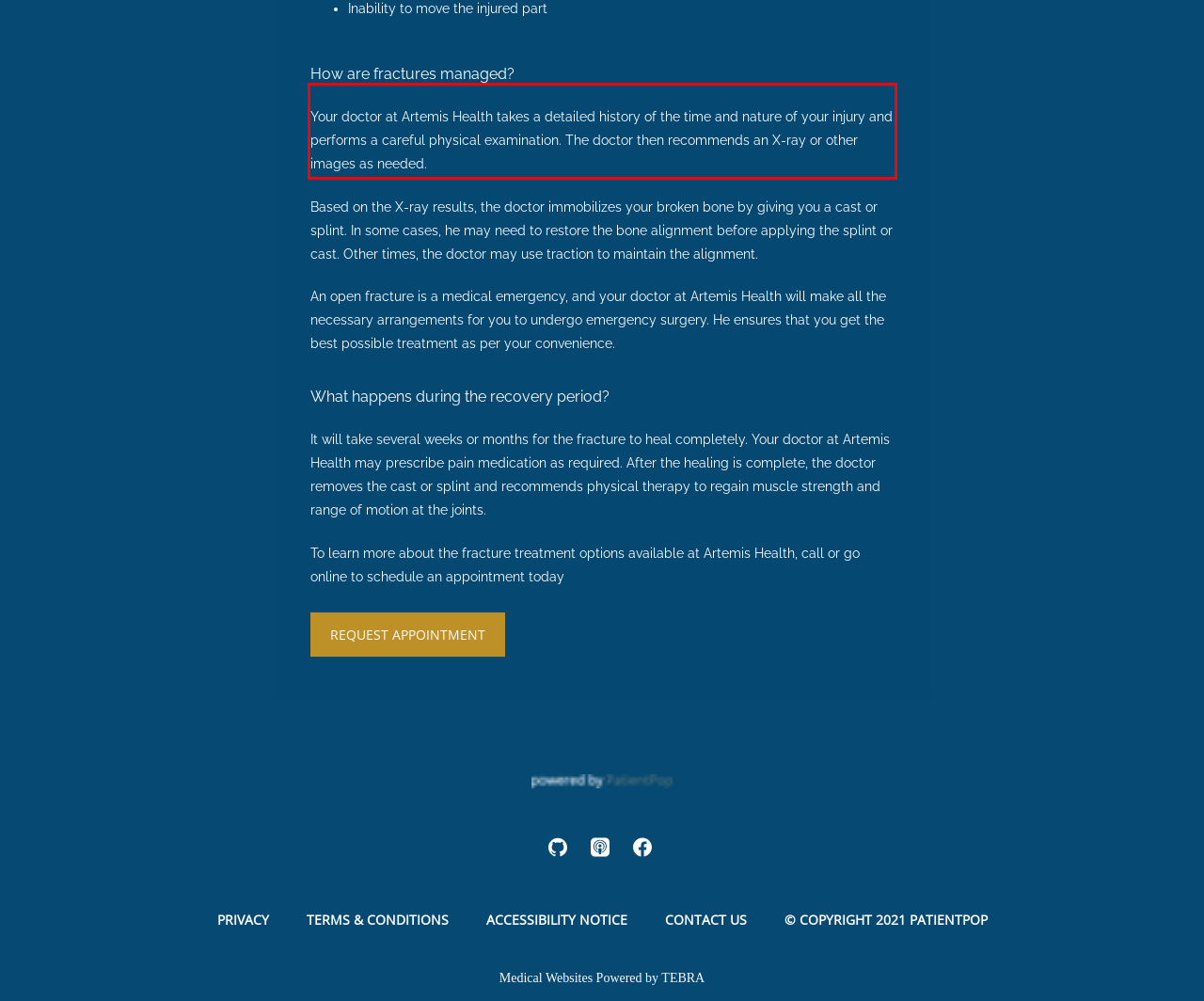Review the webpage screenshot provided, and perform OCR to extract the text from the red bounding box.

Your doctor at Artemis Health takes a detailed history of the time and nature of your injury and performs a careful physical examination. The doctor then recommends an X-ray or other images as needed.